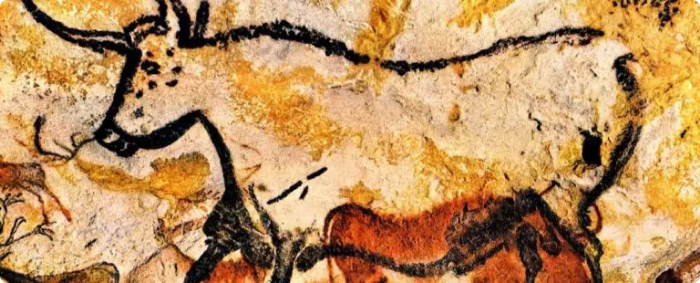Give a one-word or short-phrase answer to the following question: 
What is the cultural significance of the wild animal in the cave painting?

Spiritual and cultural significance